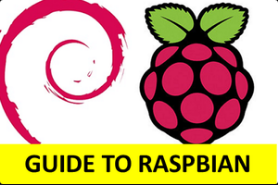What is the operating system optimized for Raspberry Pi devices?
Give a detailed and exhaustive answer to the question.

The answer can be inferred from the caption, which mentions 'Raspbian, the Debian-based operating system optimized for Raspberry Pi devices'. This indicates that Raspbian is the operating system optimized for Raspberry Pi devices.